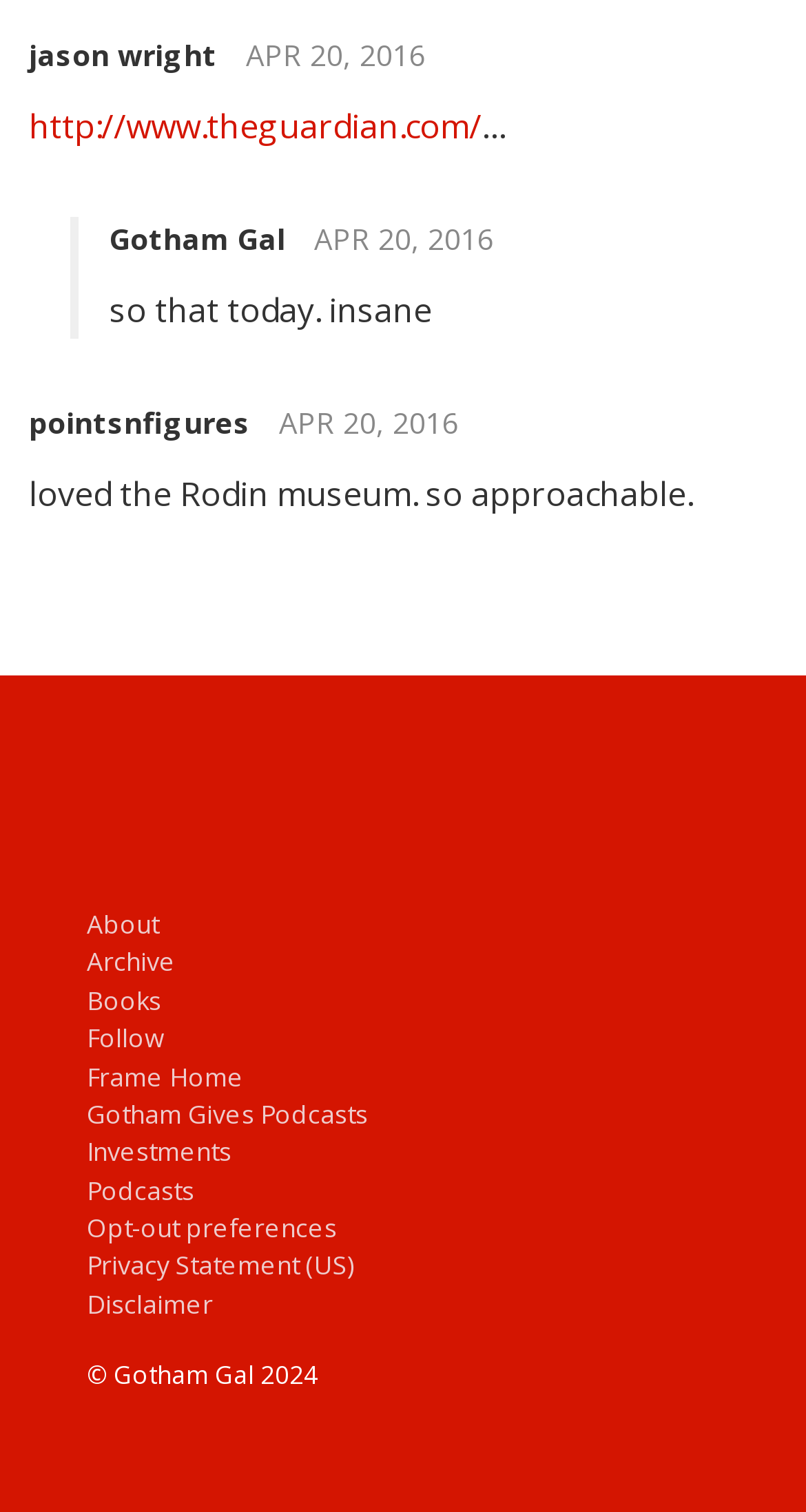What is the author of the first article?
Provide an in-depth answer to the question, covering all aspects.

The first article has a footer with the author's name, which is 'jason wright', as indicated by the StaticText element with ID 404.